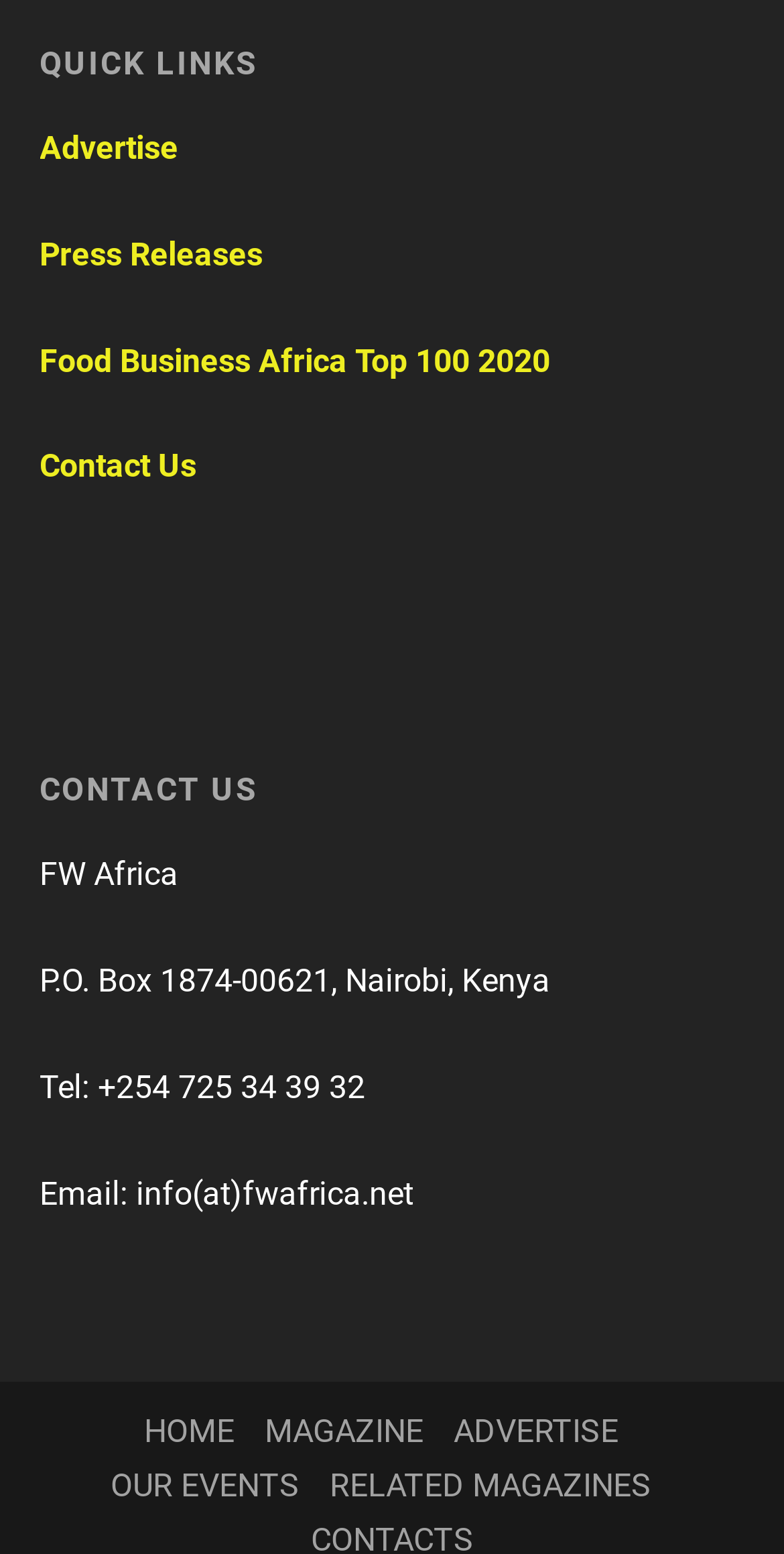How many main navigation links are there at the bottom of the page?
Based on the image, answer the question with a single word or brief phrase.

5